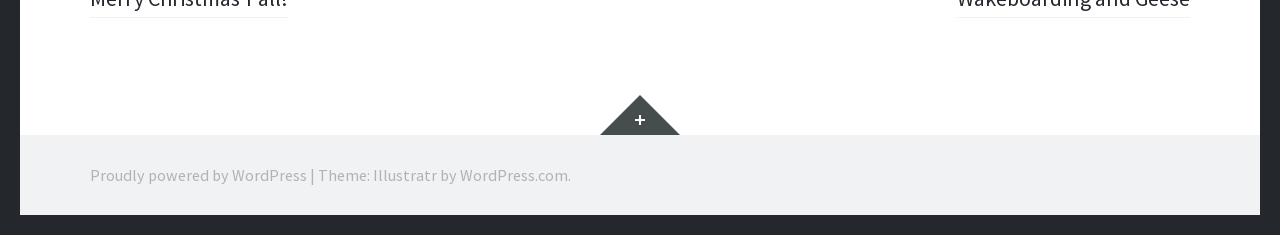Determine the bounding box coordinates of the UI element described below. Use the format (top-left x, top-left y, bottom-right x, bottom-right y) with floating point numbers between 0 and 1: Proudly powered by WordPress

[0.07, 0.701, 0.24, 0.786]